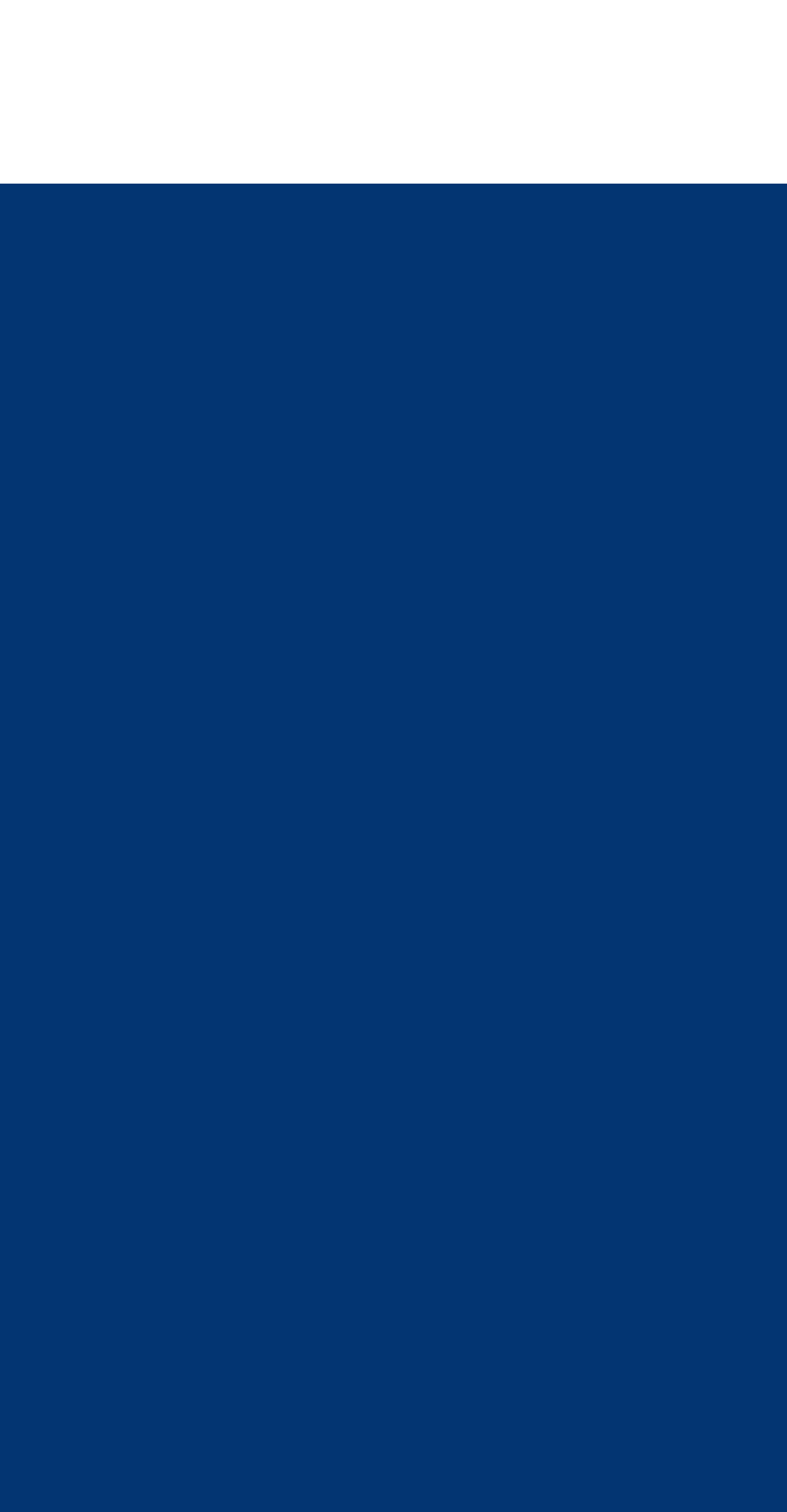Could you provide the bounding box coordinates for the portion of the screen to click to complete this instruction: "Follow us on Youtube"?

[0.705, 0.817, 0.808, 0.87]